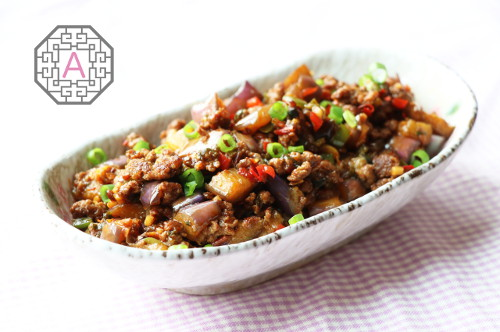Is the dish garnished with any ingredients?
Refer to the screenshot and respond with a concise word or phrase.

Yes